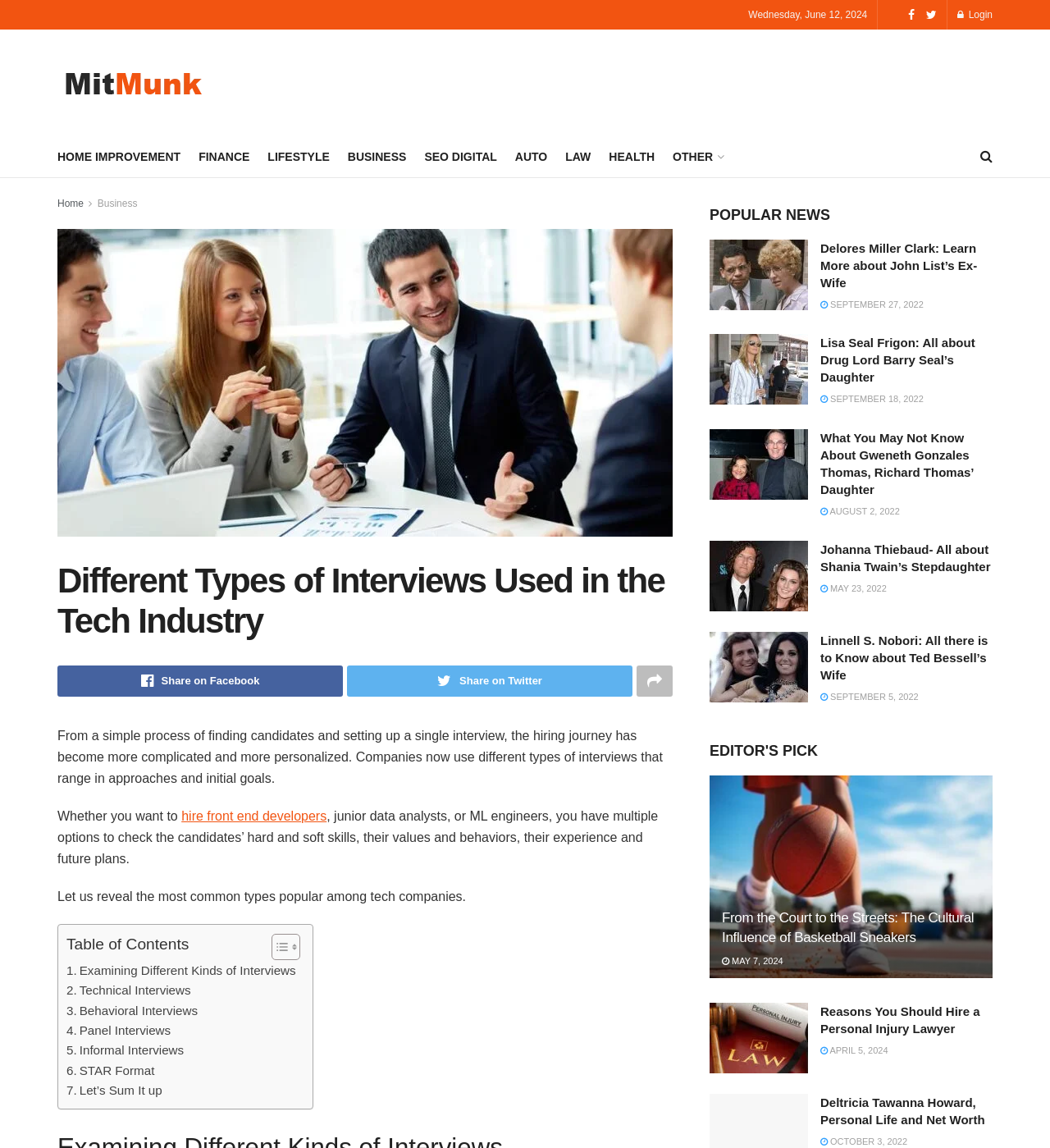Find the bounding box coordinates of the element I should click to carry out the following instruction: "Click on the 'Types of Interviews' link".

[0.055, 0.2, 0.641, 0.468]